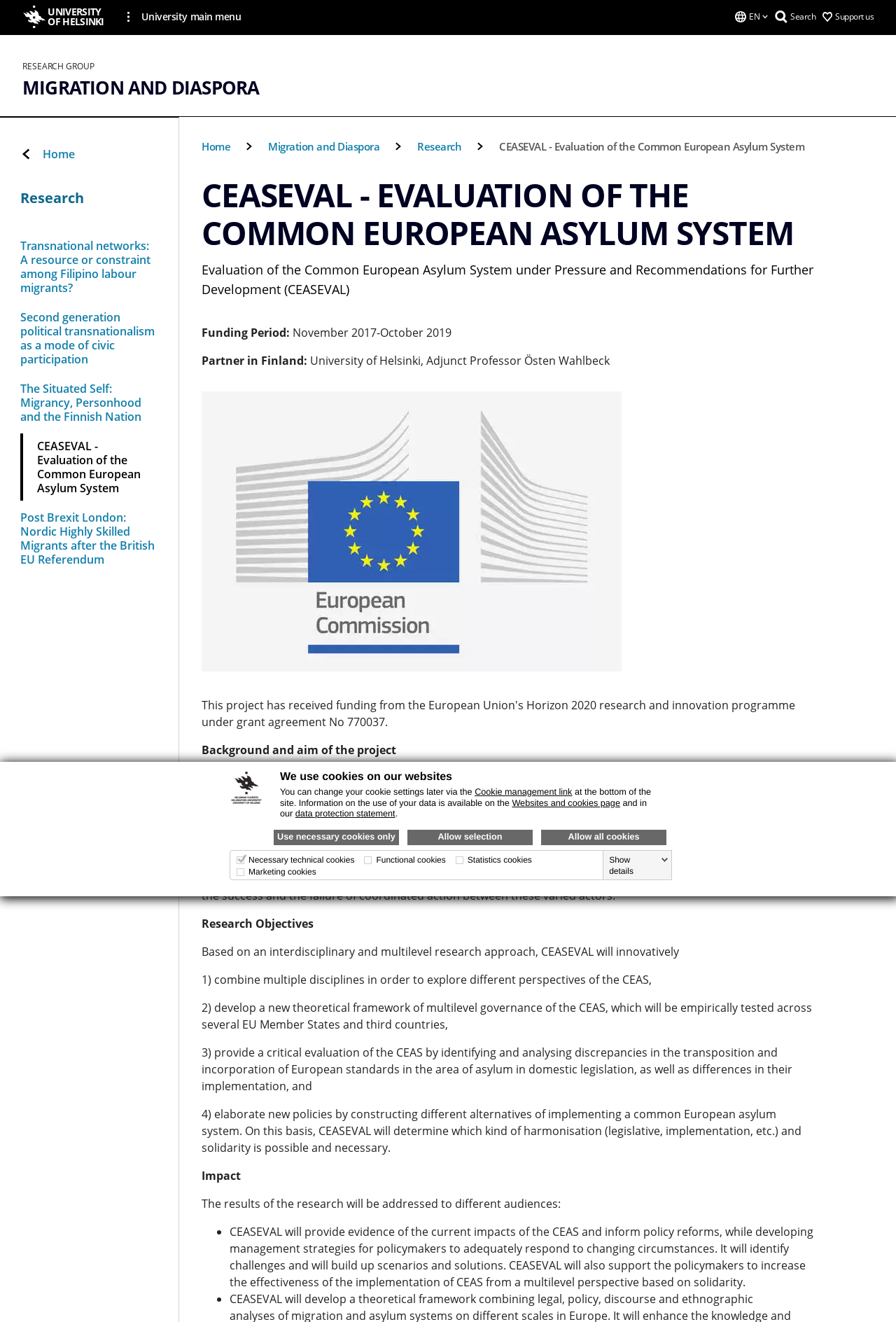Find the headline of the webpage and generate its text content.

CEASEVAL - EVALUATION OF THE COMMON EUROPEAN ASYLUM SYSTEM